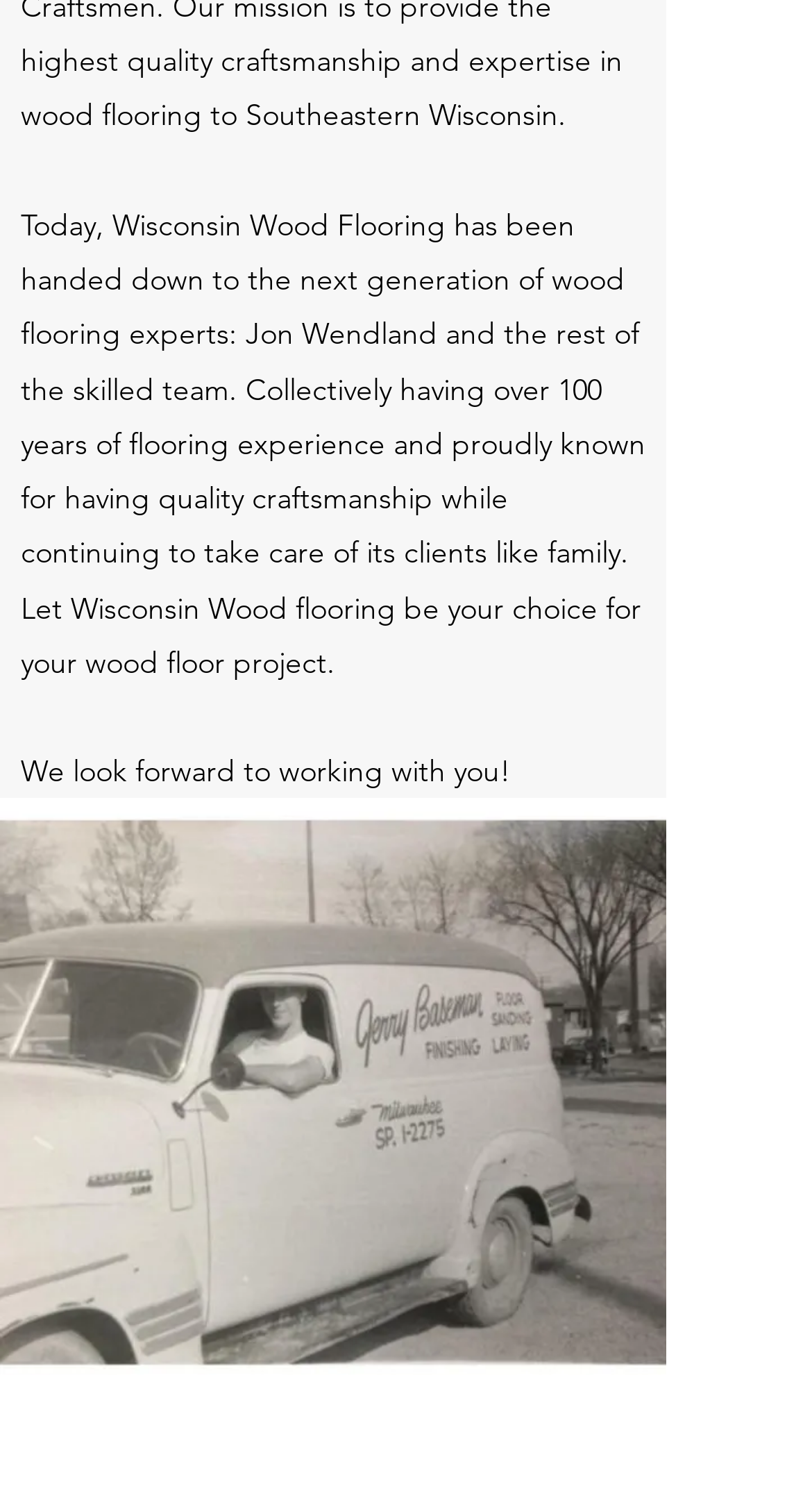Provide the bounding box coordinates, formatted as (top-left x, top-left y, bottom-right x, bottom-right y), with all values being floating point numbers between 0 and 1. Identify the bounding box of the UI element that matches the description: aria-label="Instagram"

[0.308, 0.944, 0.359, 0.972]